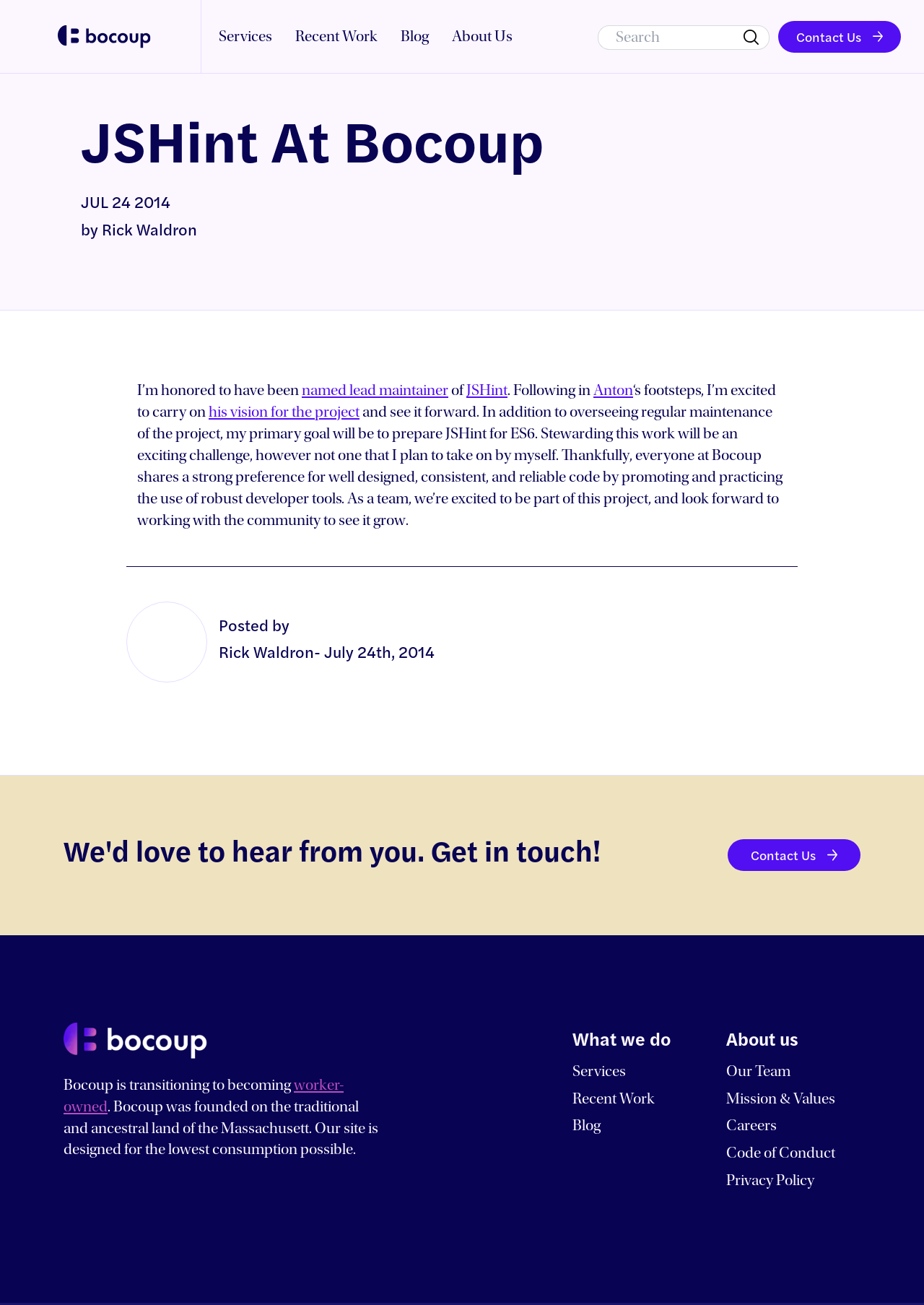What is the topic of the main article?
Based on the visual details in the image, please answer the question thoroughly.

I found the answer by reading the main article on the page, which mentions 'JSHint' as the topic being discussed.